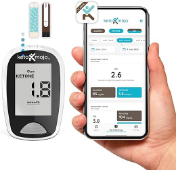Give a detailed account of the visual content in the image.

The image features the KETO-MOJO Blood Ketone and Glucose Testing Kit, which includes a sleek, modern testing meter displaying a current ketone level of 1.8. Accompanying the meter is a smartphone app interface that provides detailed analysis and tracking of blood test results, showcasing a ketone level of 2.6. The kit is designed for individuals monitoring their ketogenic diet, facilitating easy home testing for both glucose and ketone levels. The visuals emphasize the user-friendly technology and the convenience of managing health metrics right from your mobile device, appealing to health-conscious consumers seeking to optimize their dietary choices.